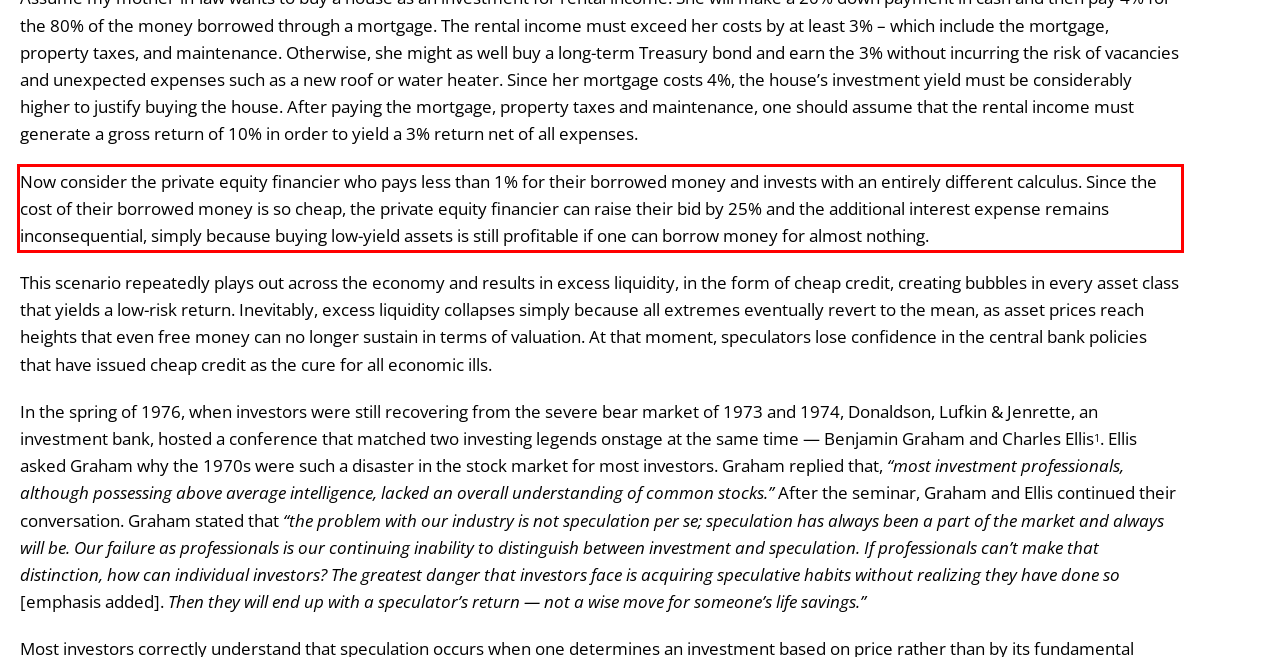Inspect the webpage screenshot that has a red bounding box and use OCR technology to read and display the text inside the red bounding box.

Now consider the private equity financier who pays less than 1% for their borrowed money and invests with an entirely different calculus. Since the cost of their borrowed money is so cheap, the private equity financier can raise their bid by 25% and the additional interest expense remains inconsequential, simply because buying low-yield assets is still profitable if one can borrow money for almost nothing.